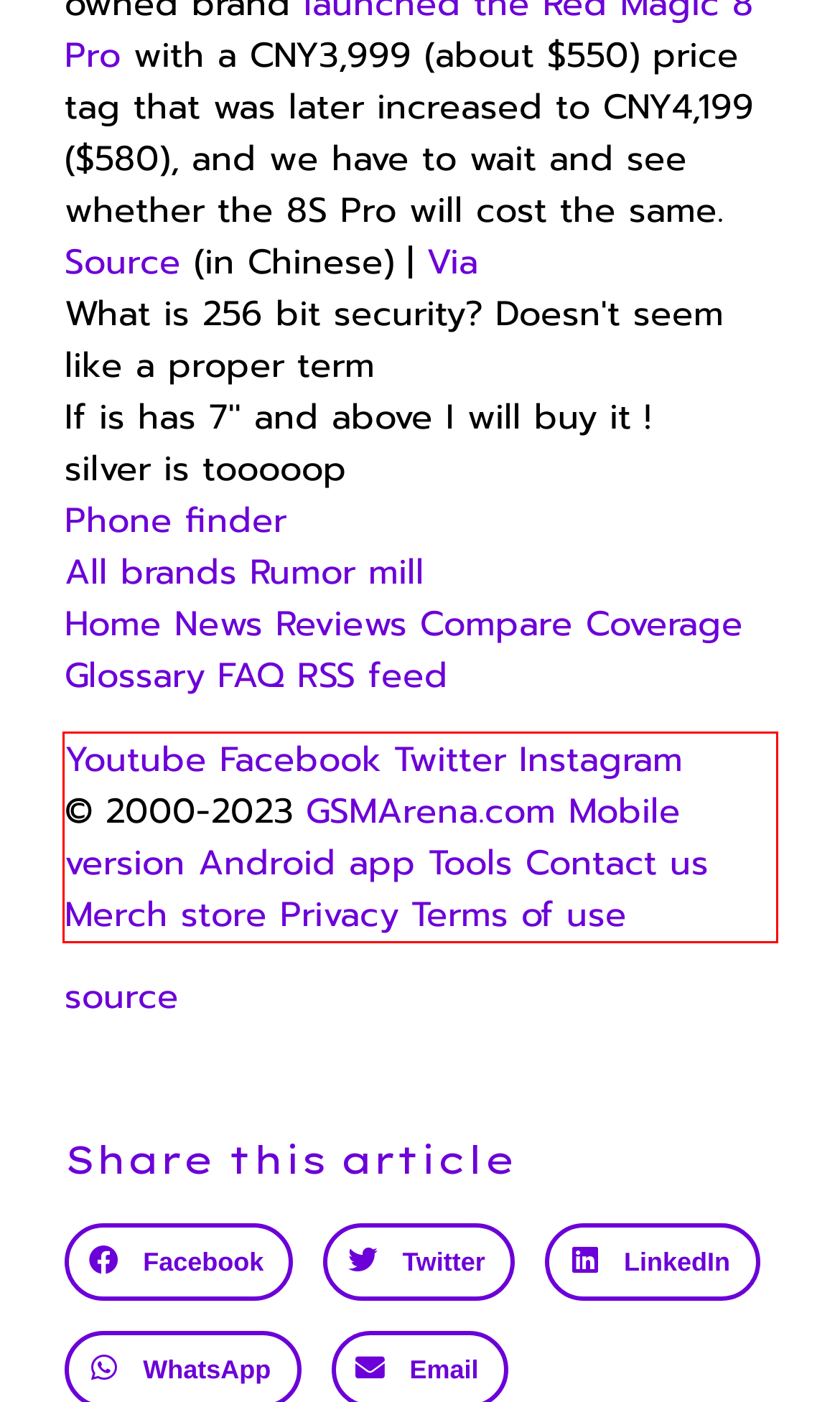Examine the screenshot of the webpage, locate the red bounding box, and perform OCR to extract the text contained within it.

Youtube Facebook Twitter Instagram © 2000-2023 GSMArena.com Mobile version Android app Tools Contact us Merch store Privacy Terms of use